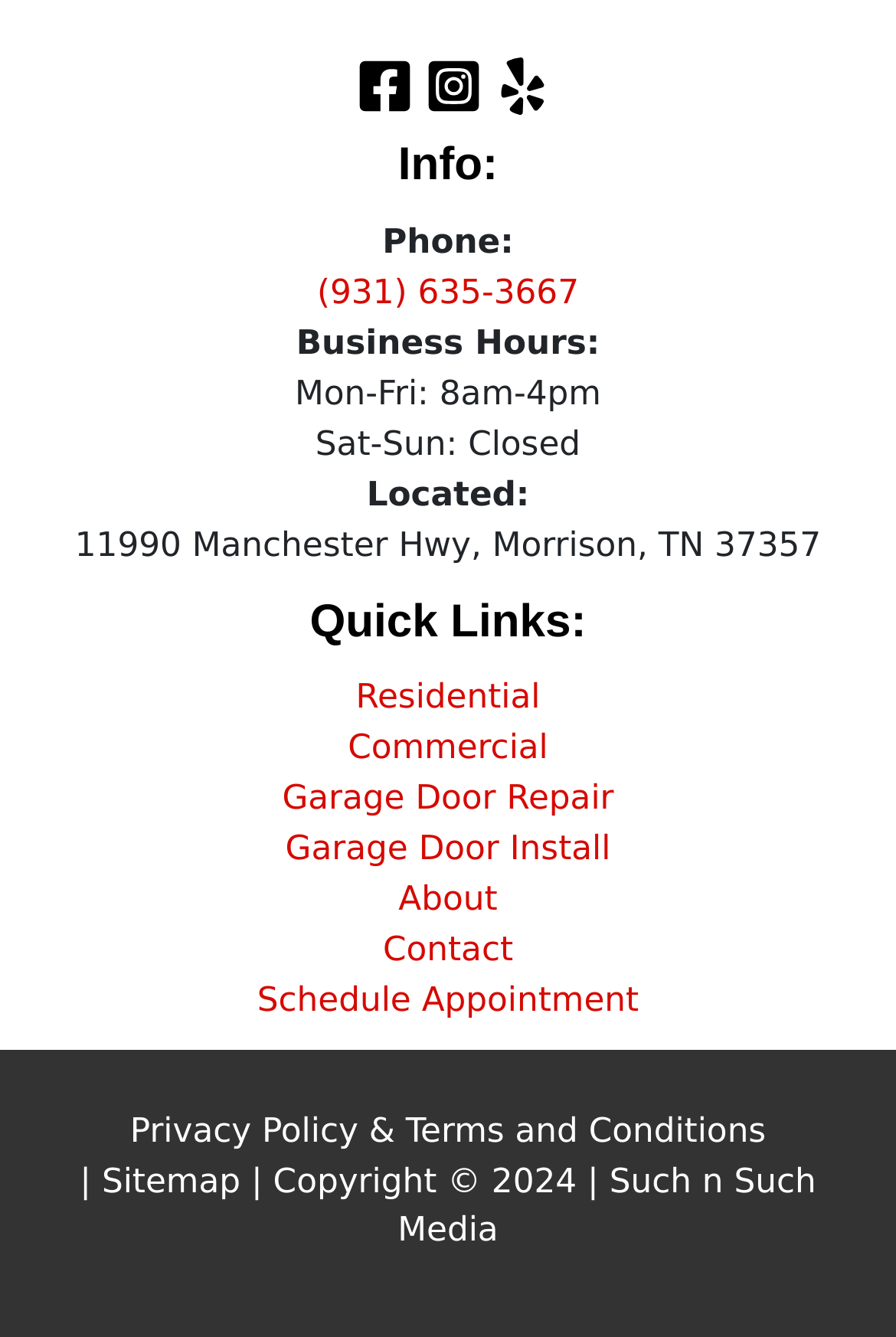Please provide a comprehensive answer to the question based on the screenshot: What are the business hours on Monday?

The business hours can be found in the footer section of the webpage, under the 'Business Hours:' heading, where it is listed as 'Mon-Fri: 8am-4pm'.